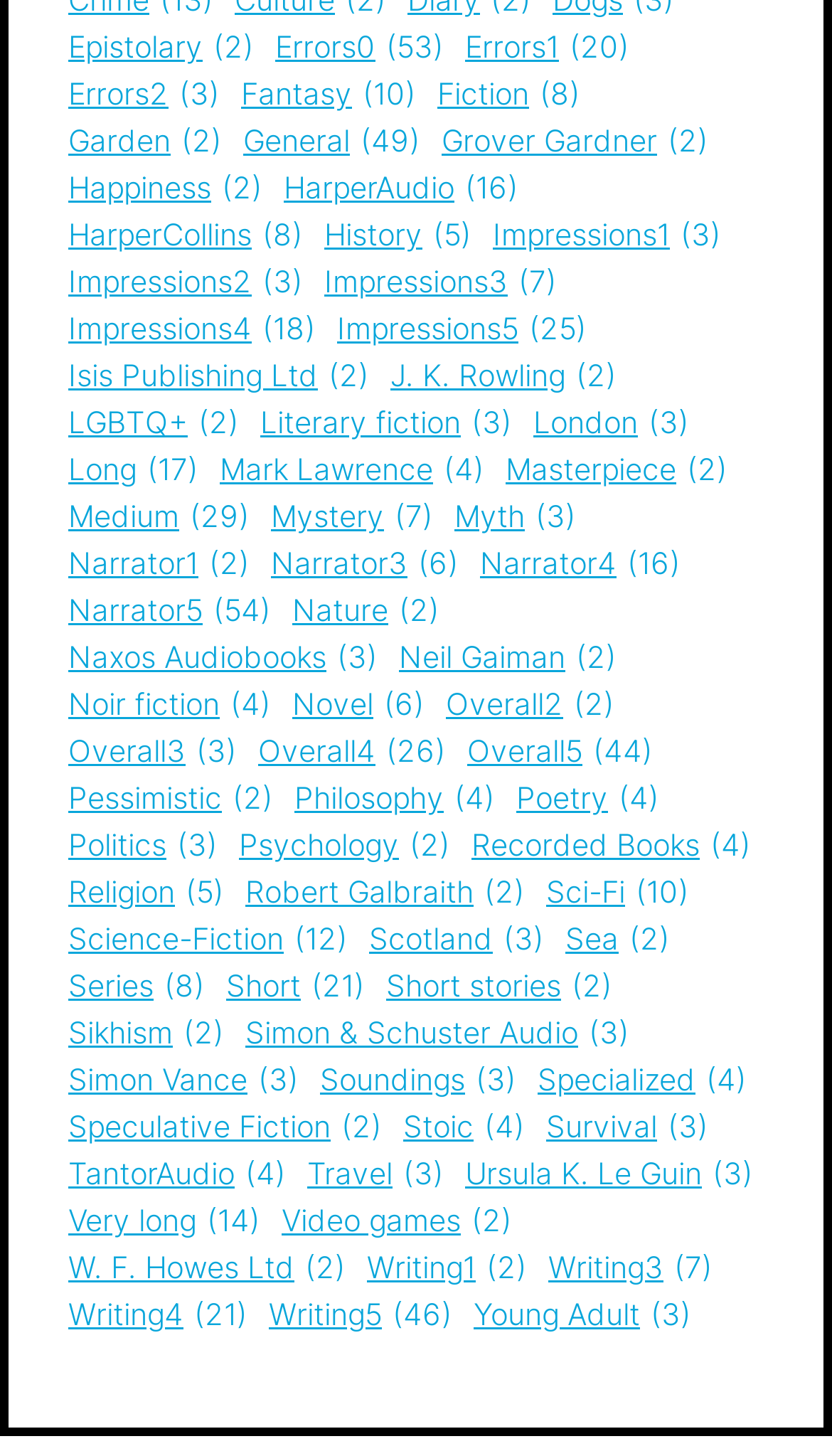Identify the bounding box coordinates for the region to click in order to carry out this instruction: "Click on Epistolary". Provide the coordinates using four float numbers between 0 and 1, formatted as [left, top, right, bottom].

[0.082, 0.018, 0.305, 0.046]